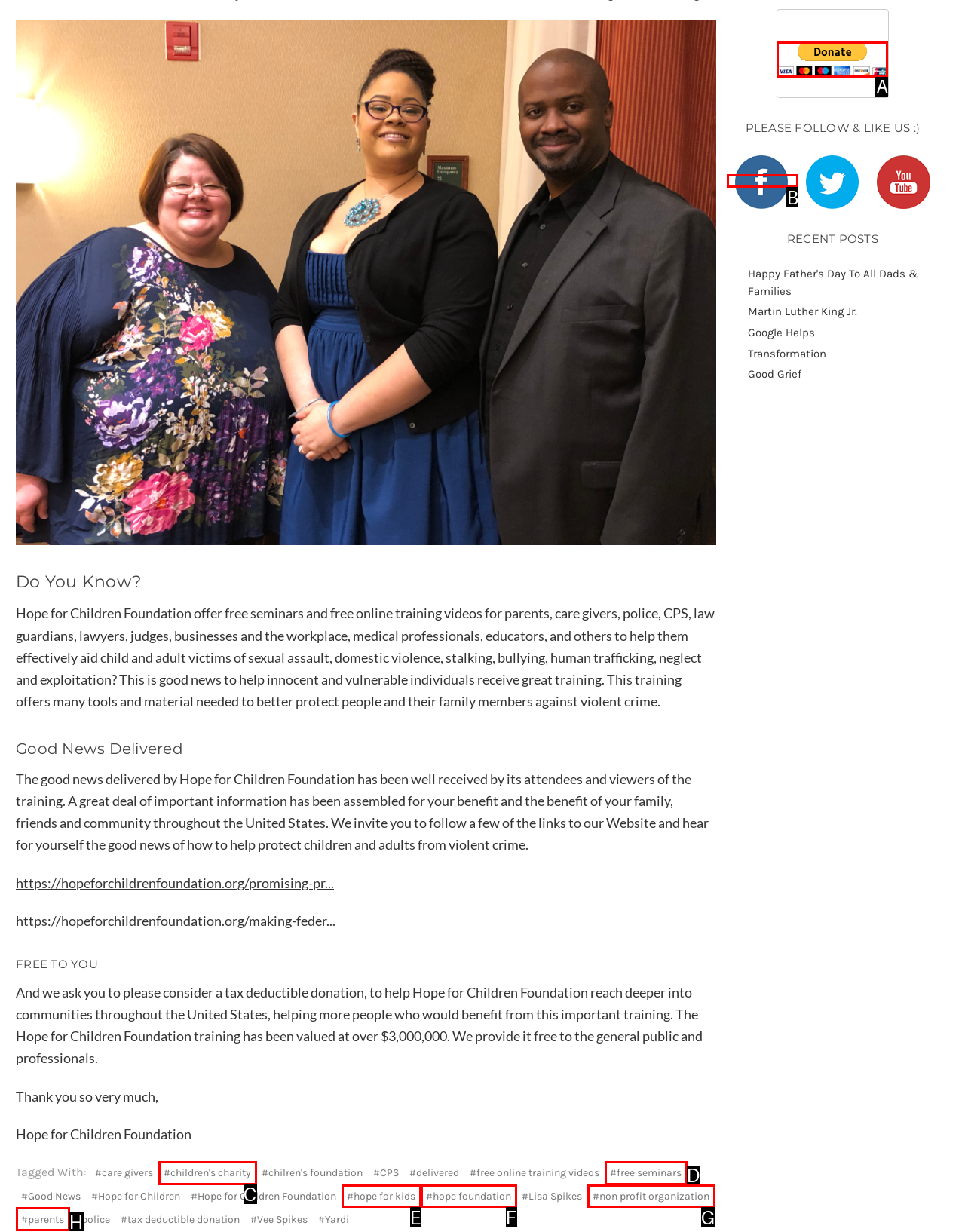Select the option that matches the description: #free seminars. Answer with the letter of the correct option directly.

D